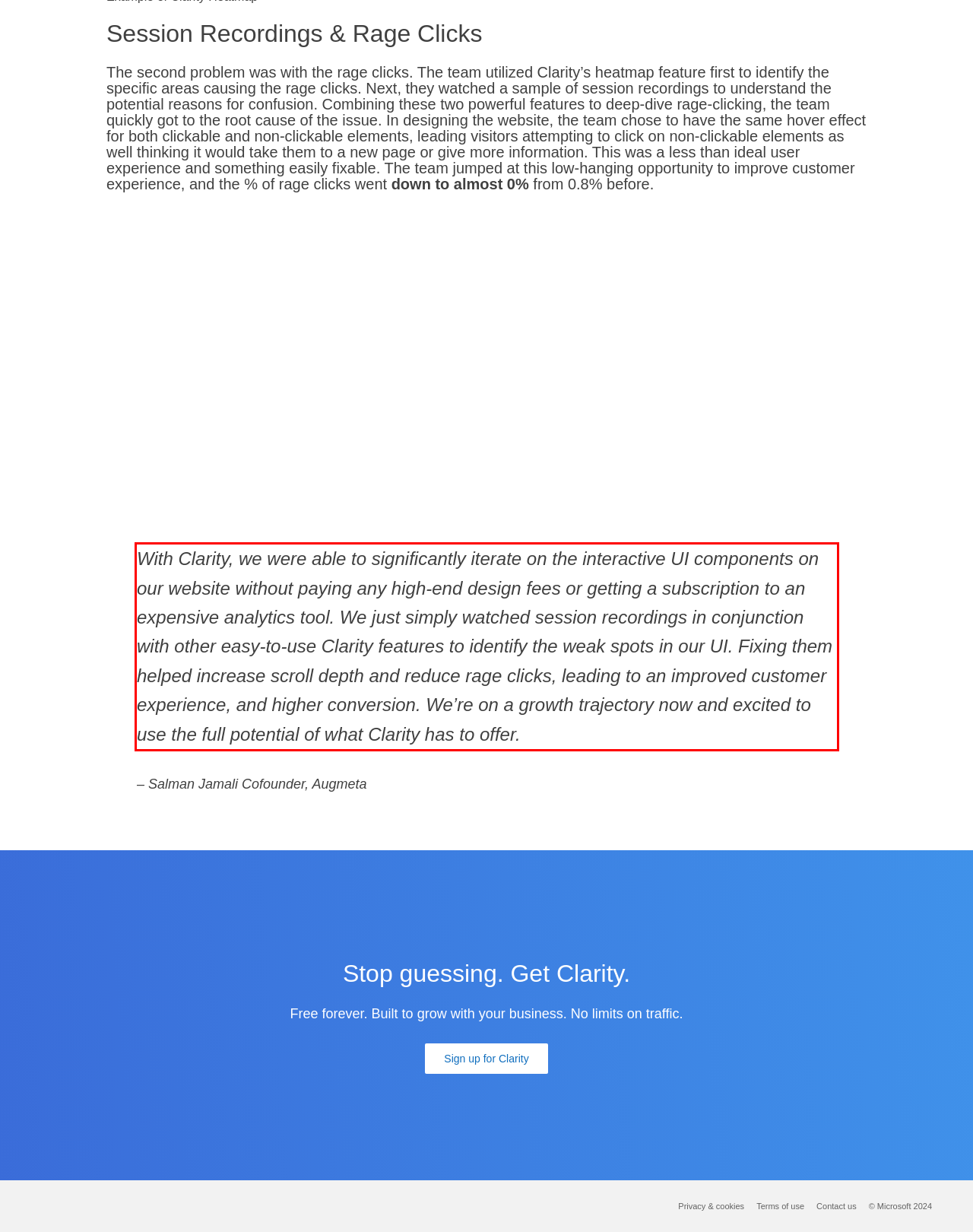Given the screenshot of the webpage, identify the red bounding box, and recognize the text content inside that red bounding box.

With Clarity, we were able to significantly iterate on the interactive UI components on our website without paying any high-end design fees or getting a subscription to an expensive analytics tool. We just simply watched session recordings in conjunction with other easy-to-use Clarity features to identify the weak spots in our UI. Fixing them helped increase scroll depth and reduce rage clicks, leading to an improved customer experience, and higher conversion. We’re on a growth trajectory now and excited to use the full potential of what Clarity has to offer.